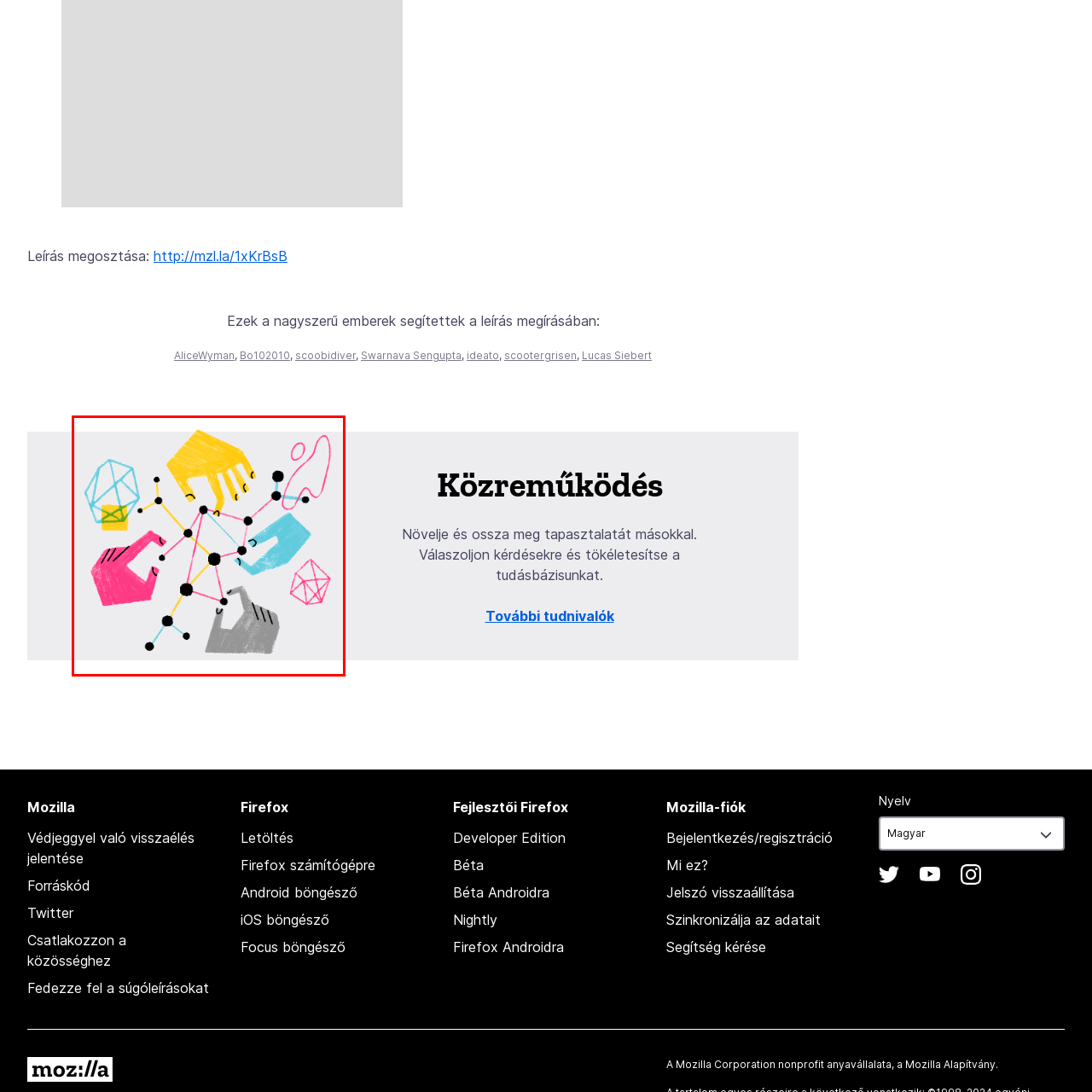Inspect the area marked by the red box and provide a short answer to the question: What shapes surround the hands?

Geometric shapes